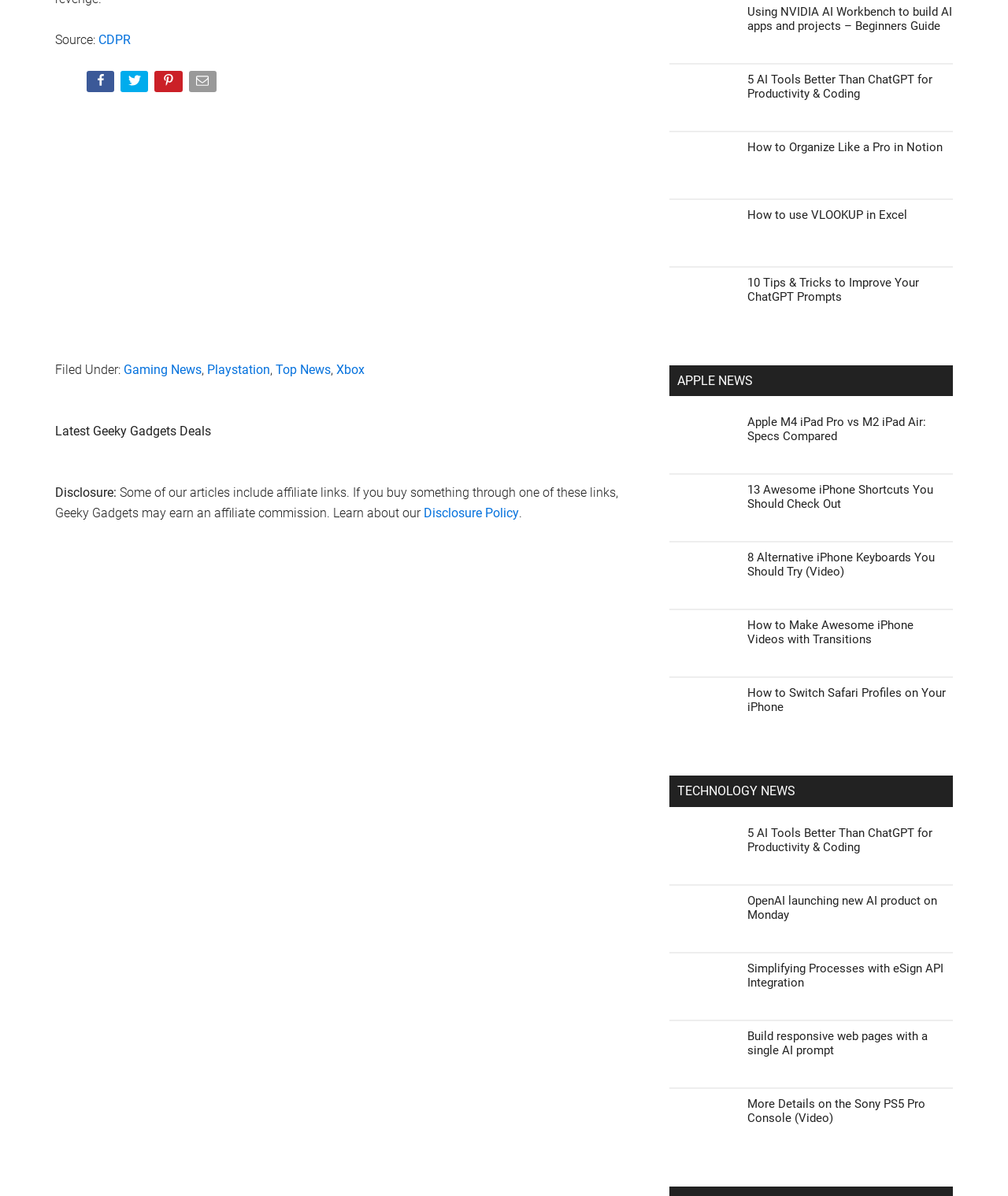What type of news is categorized under 'APPLE NEWS'?
From the details in the image, answer the question comprehensively.

I saw the heading 'APPLE NEWS' and understood that the articles categorized under it are related to Apple, such as news about Apple products, services, or company updates.